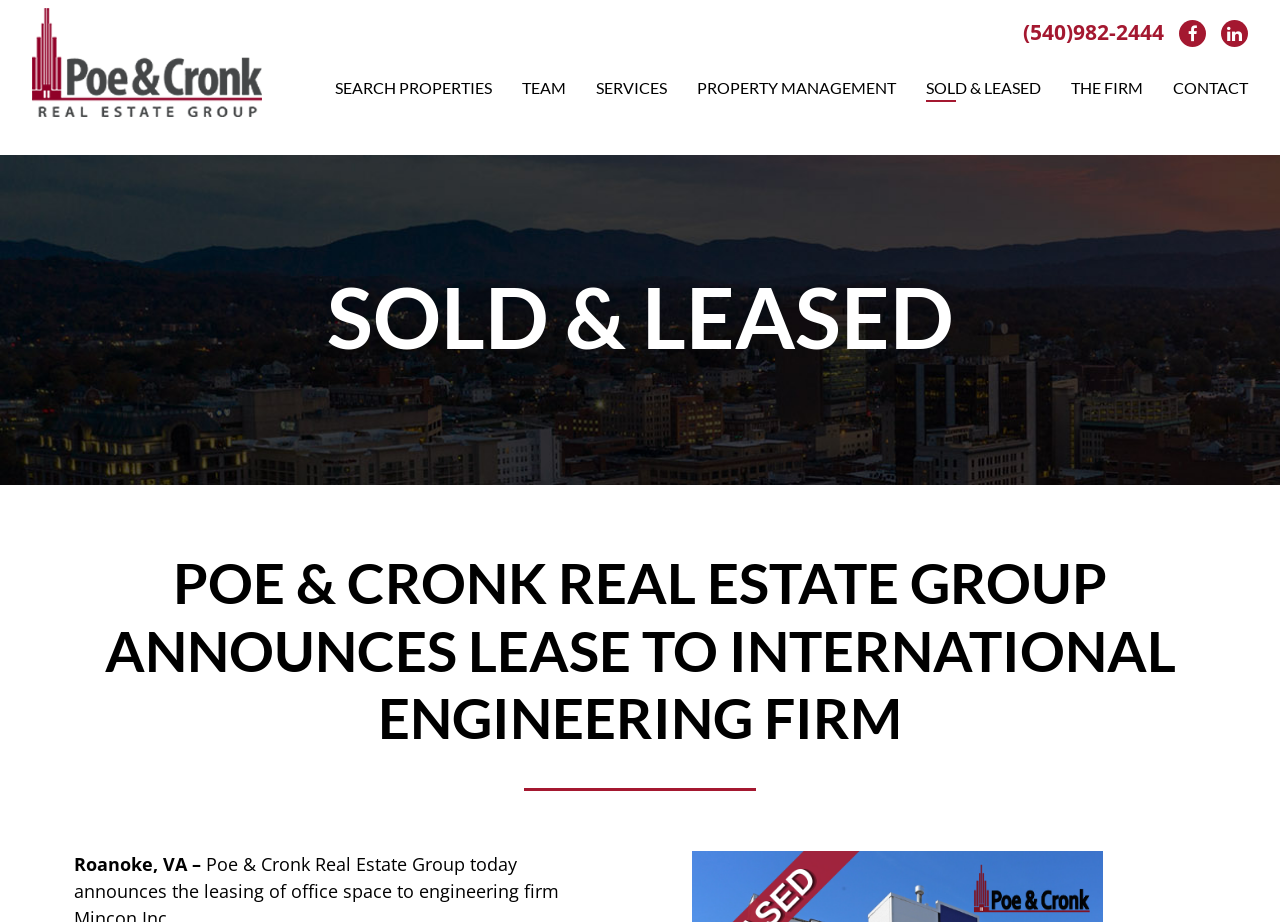What is the phone number mentioned?
Give a comprehensive and detailed explanation for the question.

The phone number mentioned is (540)982-2444, which can be found at the top right corner of the webpage, next to the social media links.